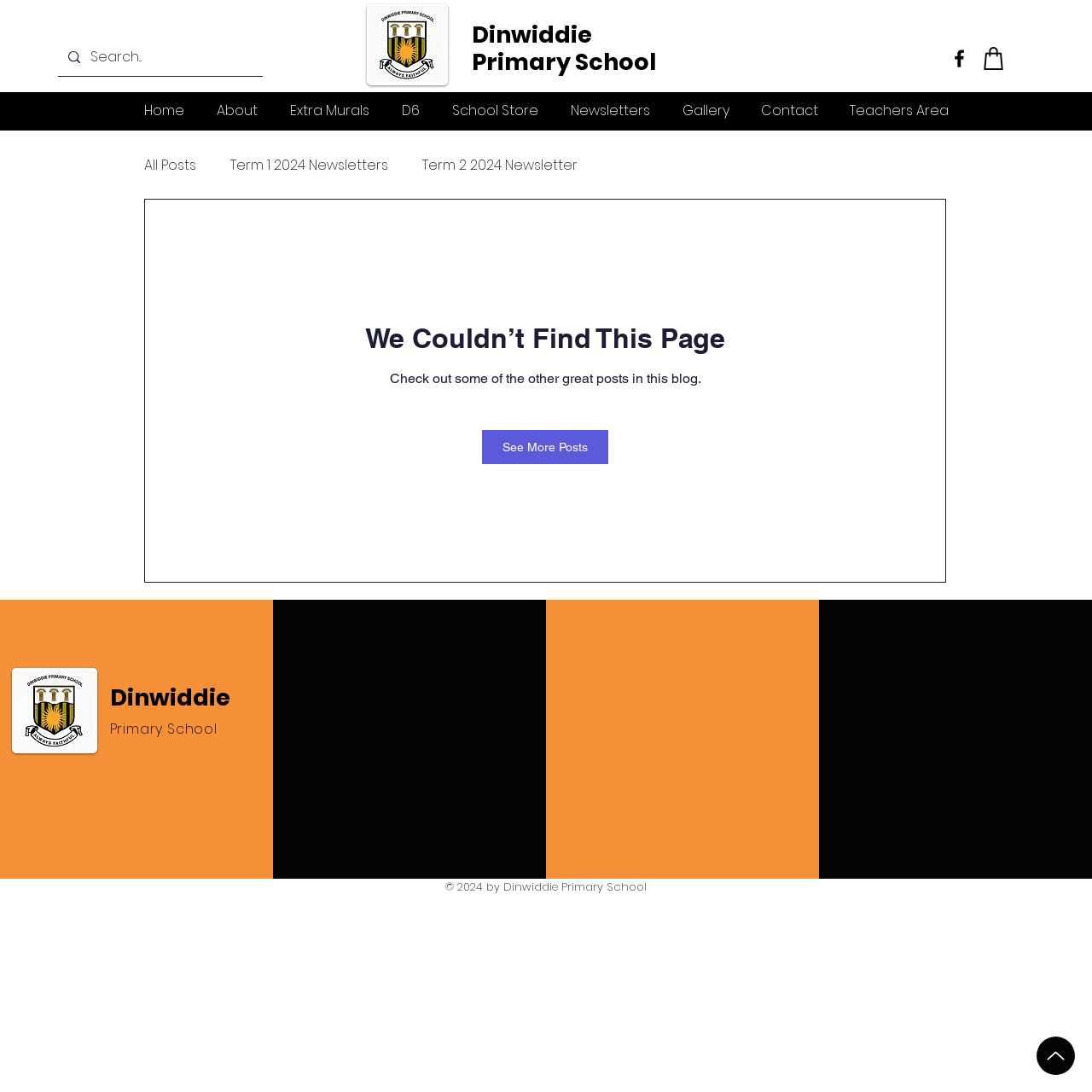Provide a short answer to the following question with just one word or phrase: What is the purpose of the search box?

To search the blog